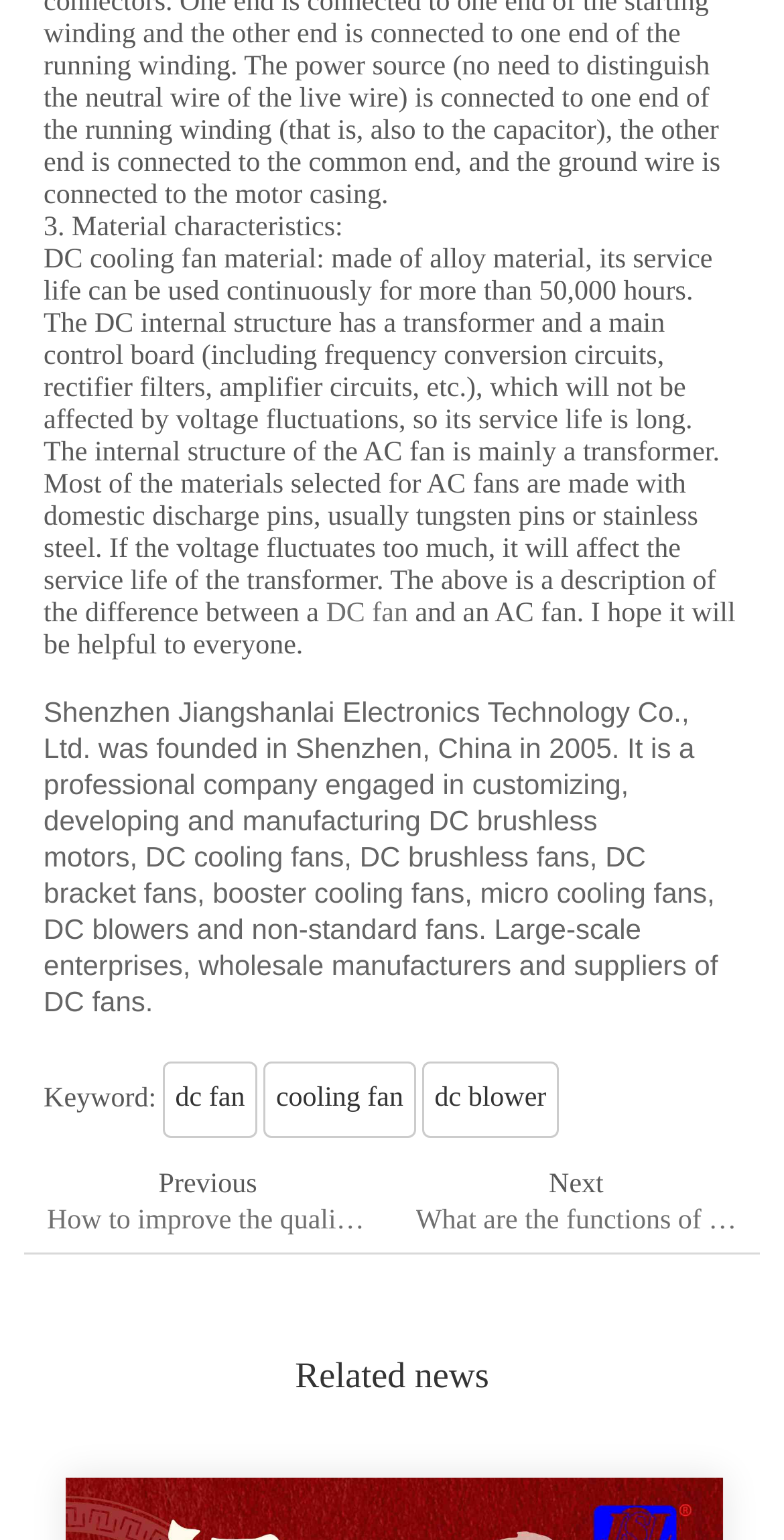What are the related news topics?
Provide an in-depth answer to the question, covering all aspects.

The related news topics can be found at the bottom of the webpage, where there are links to news articles titled 'How to improve the quality of the cooling fan from the root cause?' and 'What are the functions of blades in DC fans?'